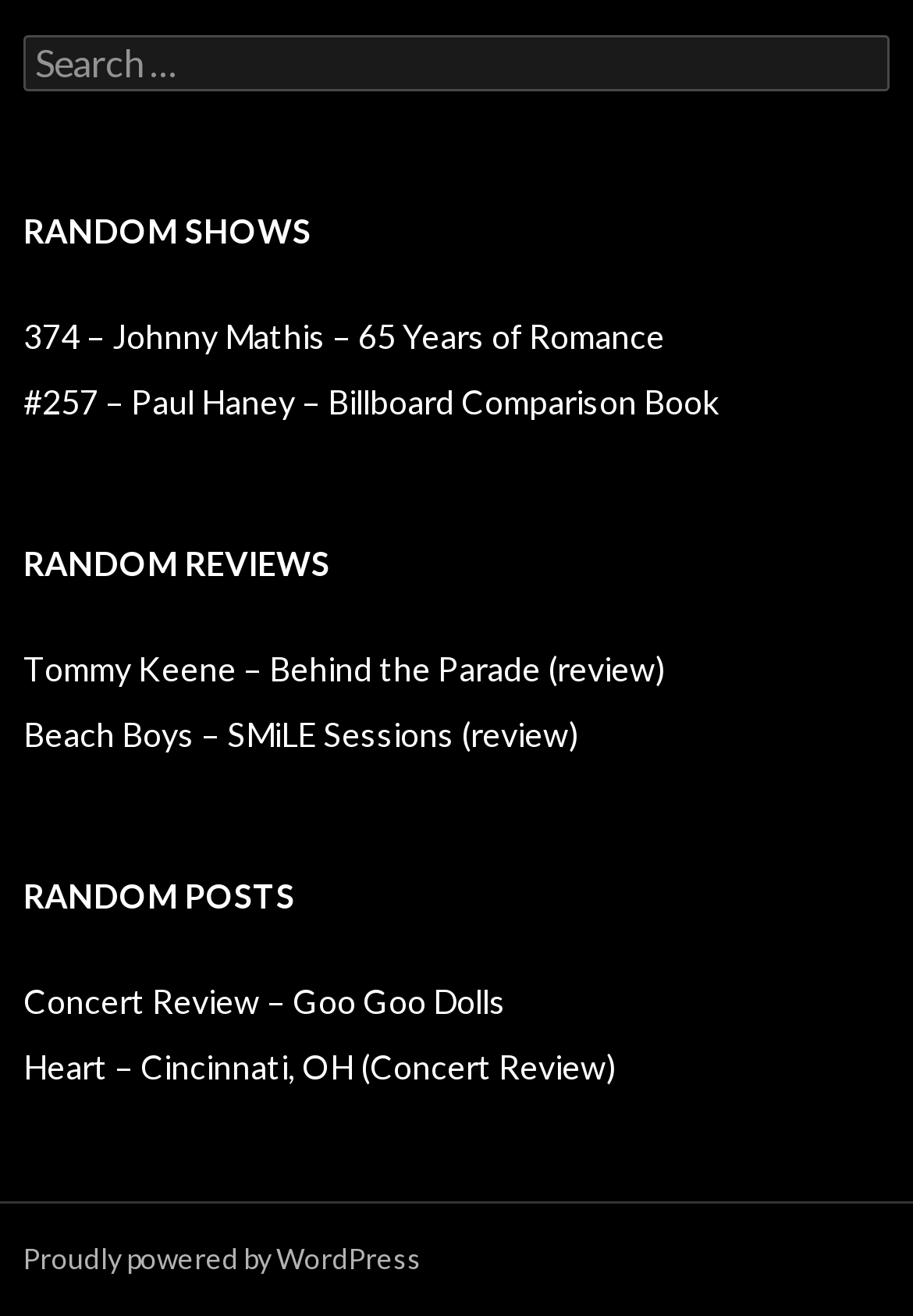Indicate the bounding box coordinates of the element that needs to be clicked to satisfy the following instruction: "Check the post about Heart – Cincinnati, OH". The coordinates should be four float numbers between 0 and 1, i.e., [left, top, right, bottom].

[0.026, 0.795, 0.674, 0.825]